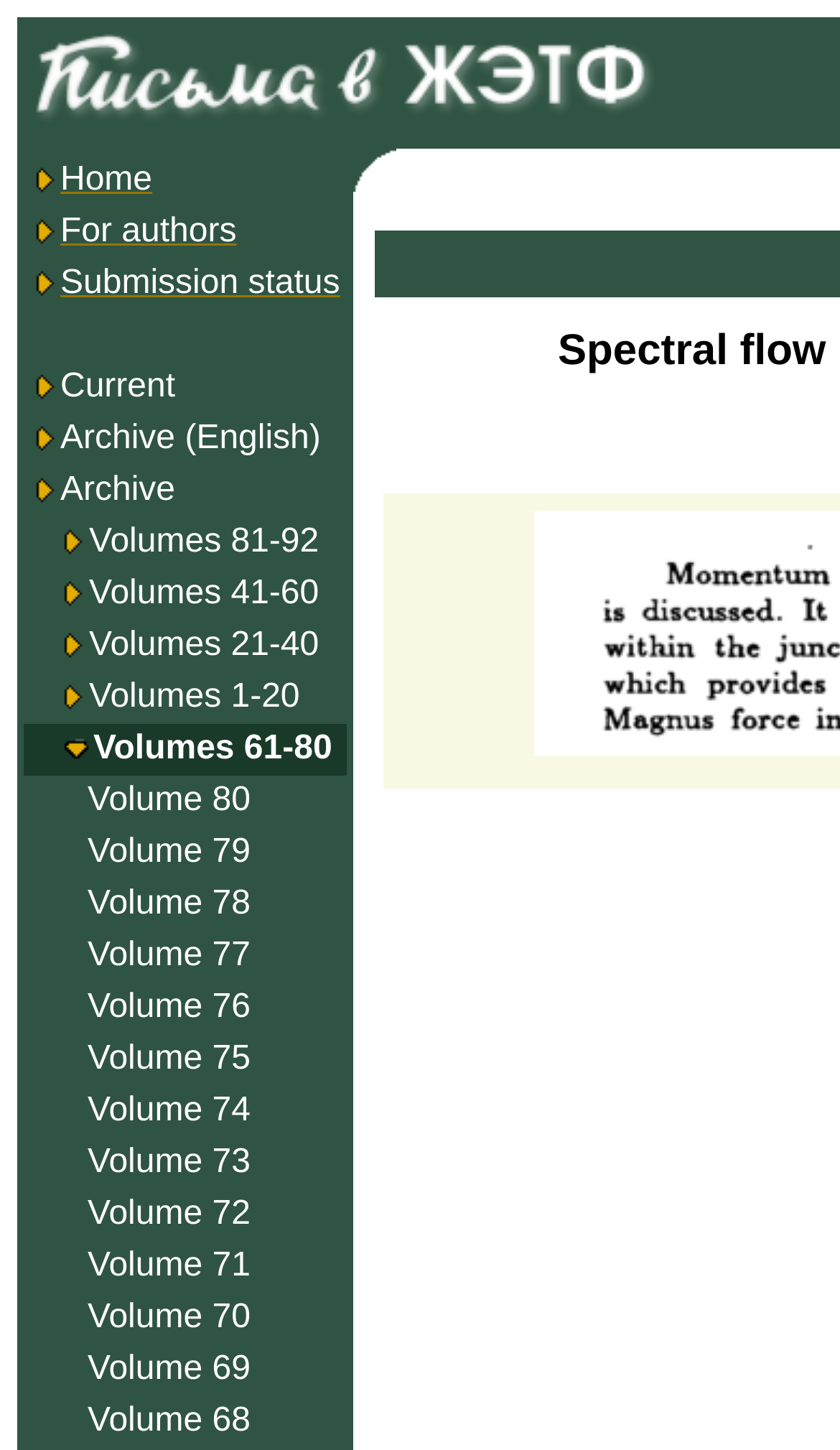What is the current issue of the journal?
Examine the webpage screenshot and provide an in-depth answer to the question.

The current issue of the journal can be found by looking at the links on the webpage. There is a link labeled 'Current', which suggests that it is the current issue of the journal.